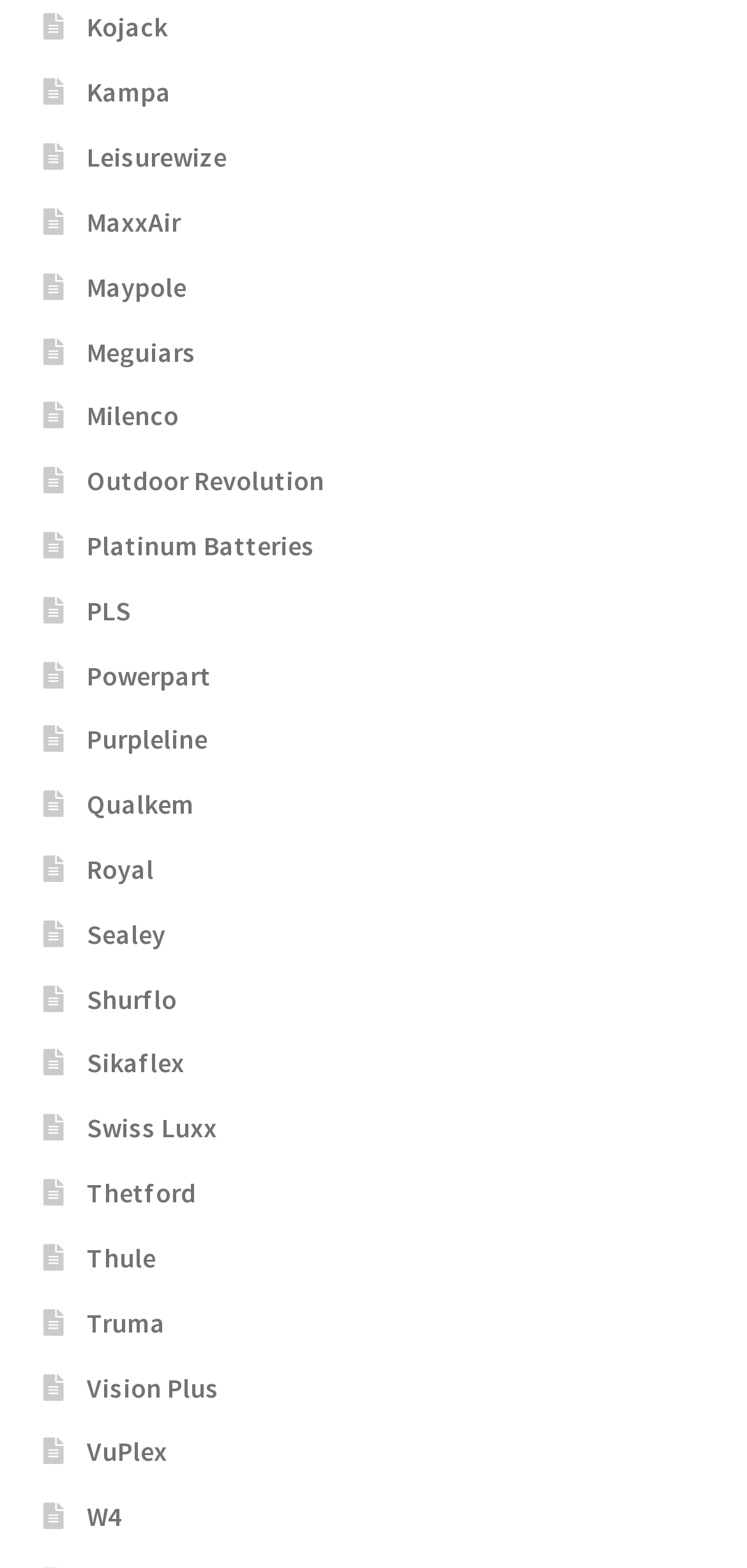Please specify the bounding box coordinates of the region to click in order to perform the following instruction: "click on Kojack".

[0.116, 0.007, 0.224, 0.029]